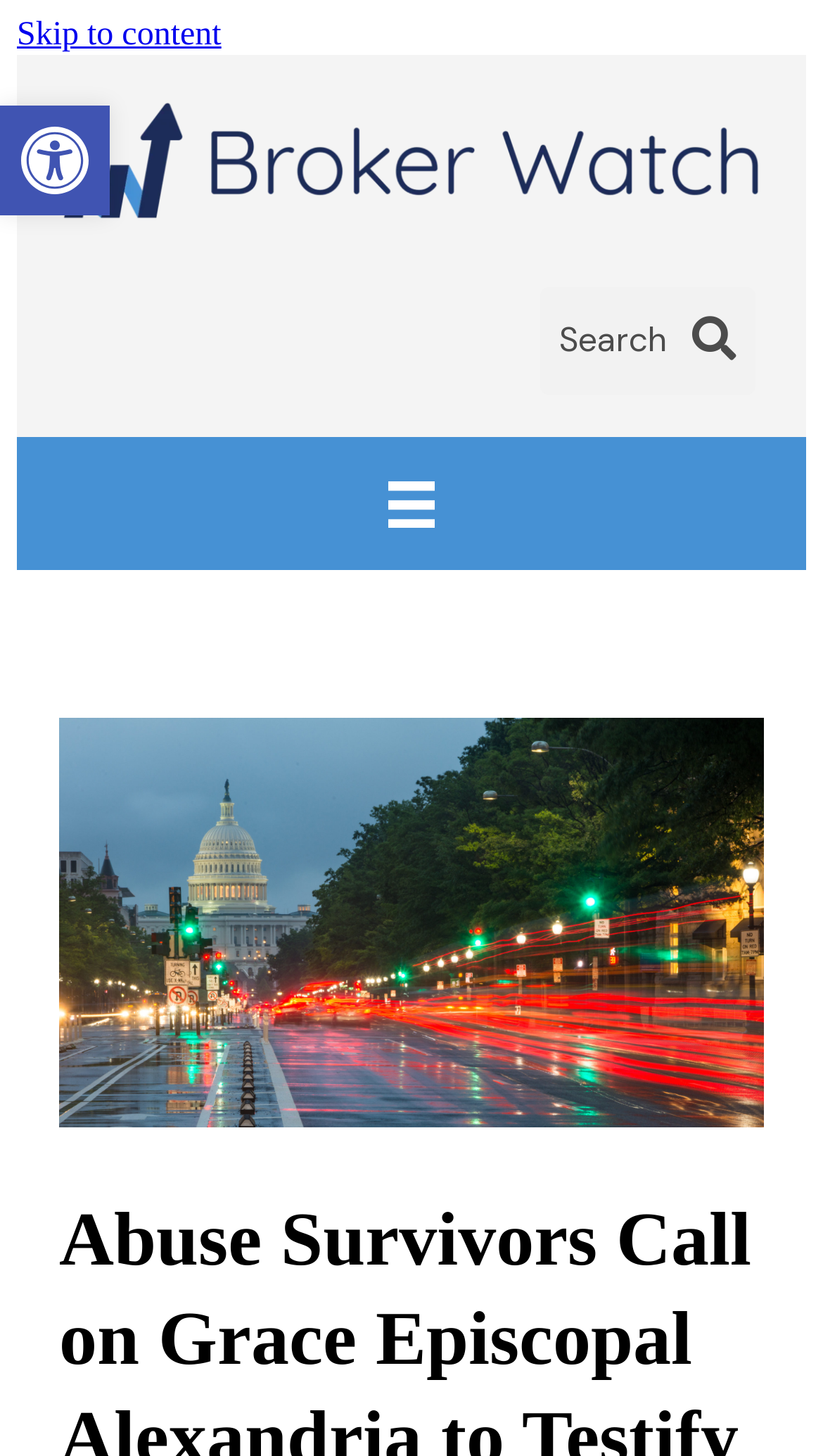Give an in-depth explanation of the webpage layout and content.

The webpage appears to be a news article or blog post with a focus on a specific topic. At the top of the page, there is a large image taking up most of the width, with a "Skip to content" link situated above it. Below the image, there is a prominent link to "Broker Watch" with an accompanying image of the same name.

To the right of the "Broker Watch" link, there is a search input field with a "Search" button next to it. Above the search input field, there is a "Menu" button with an icon. 

On the top-left corner of the page, there is a small button labeled "Open toolbar Accessibility Tools" with an accompanying image. 

The content of the webpage is not immediately apparent from the accessibility tree, but the meta description suggests that the article may be about Sigrid Yahner, the mother of Eric Bonetti, possibly in relation to an abuse trial.